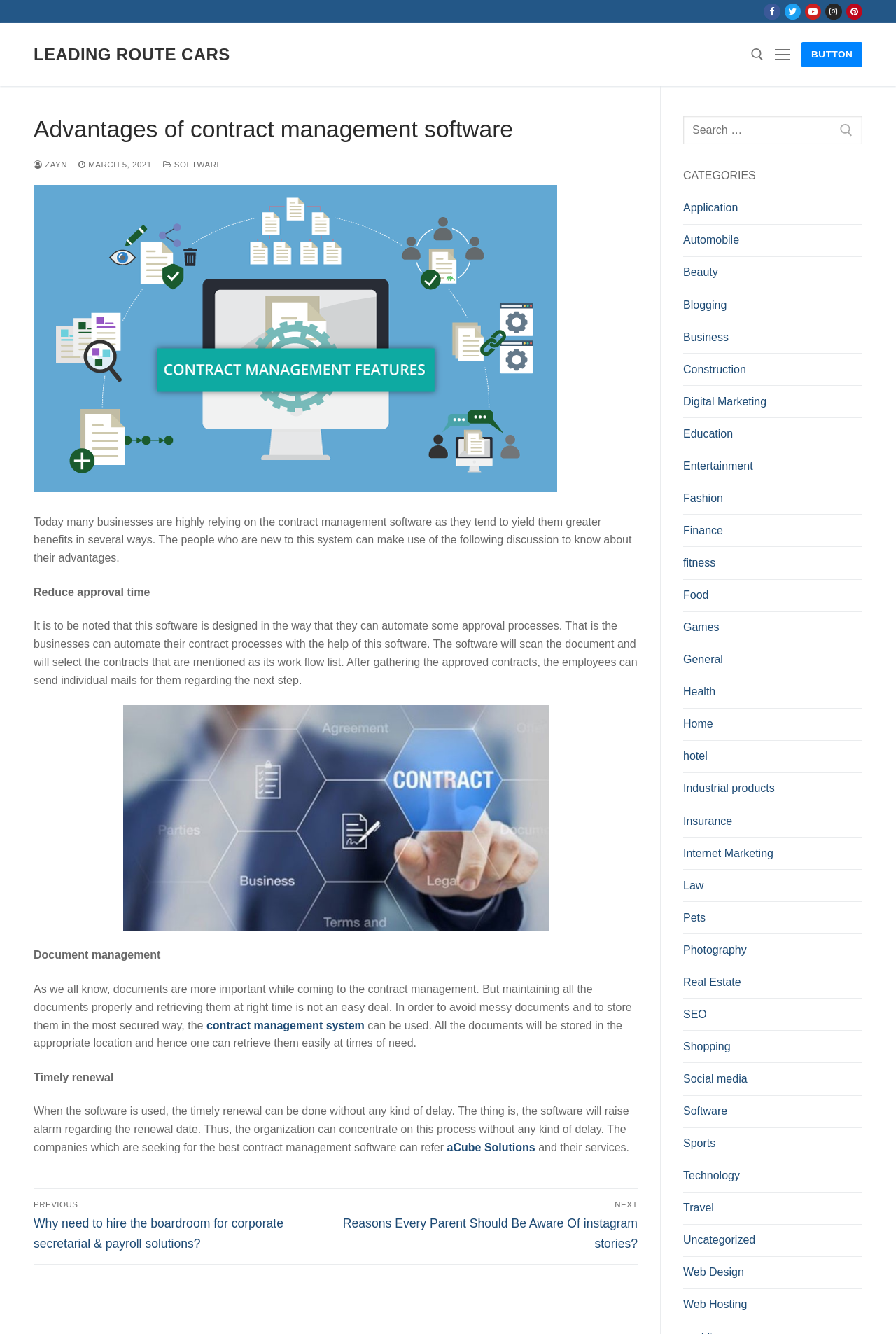Pinpoint the bounding box coordinates of the clickable element needed to complete the instruction: "Search for something". The coordinates should be provided as four float numbers between 0 and 1: [left, top, right, bottom].

[0.645, 0.074, 0.864, 0.118]